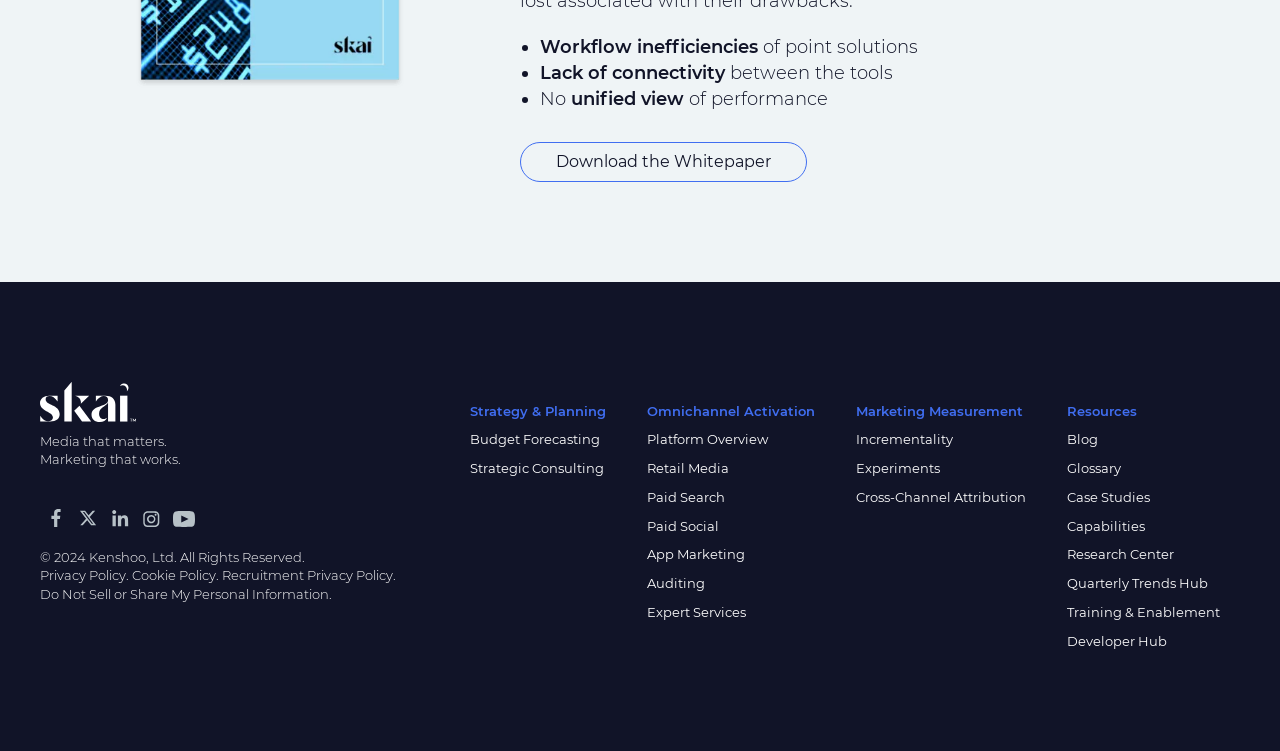Consider the image and give a detailed and elaborate answer to the question: 
What are the workflow inefficiencies mentioned?

The webpage lists workflow inefficiencies as bullet points. The first point is 'Lack of connectivity' and the second point is 'No unified view of performance'.